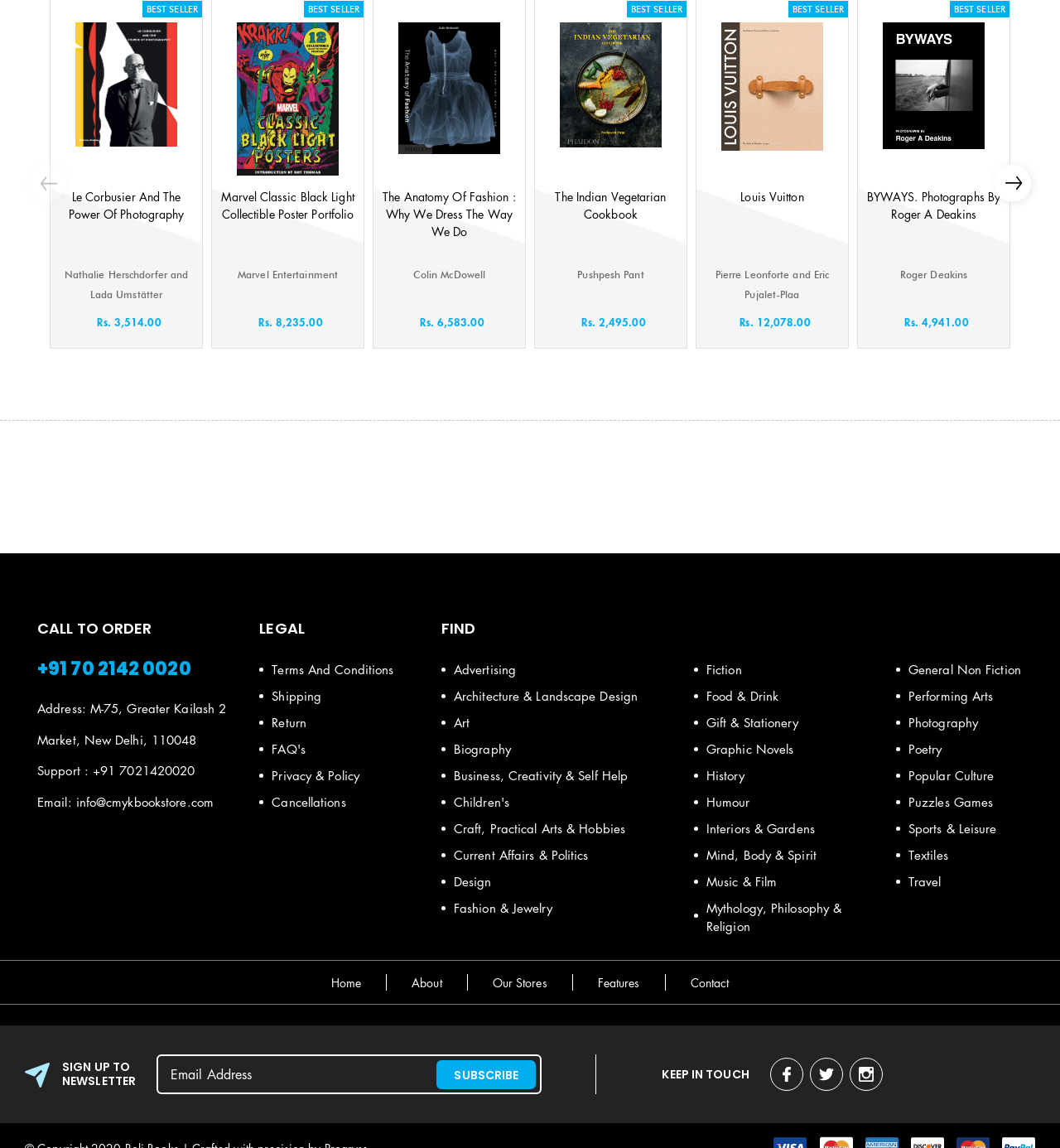Use one word or a short phrase to answer the question provided: 
What is the category of the book 'The Anatomy Of Fashion : Why We Dress The Way We Do'?

Fashion & Jewelry